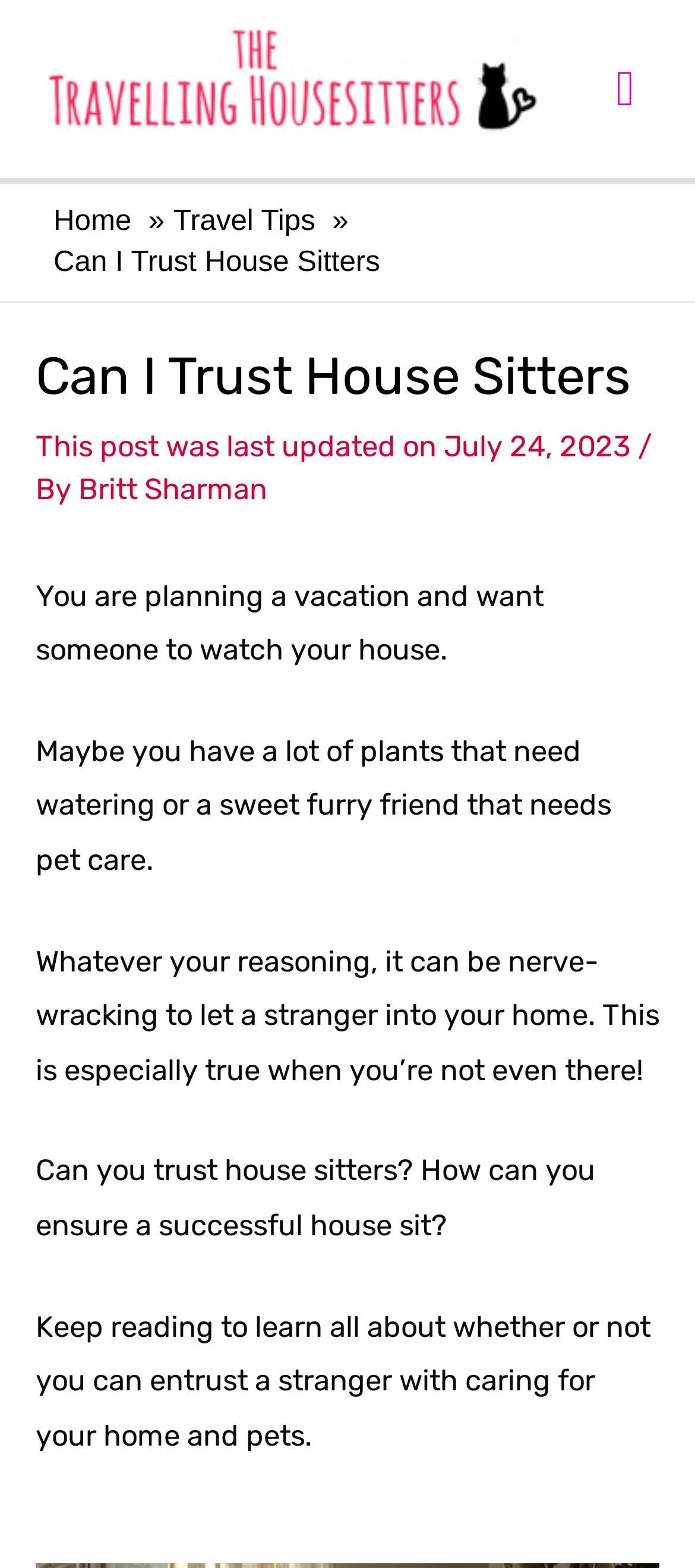Bounding box coordinates are specified in the format (top-left x, top-left y, bottom-right x, bottom-right y). All values are floating point numbers bounded between 0 and 1. Please provide the bounding box coordinate of the region this sentence describes: Travel Tips

[0.249, 0.13, 0.454, 0.151]